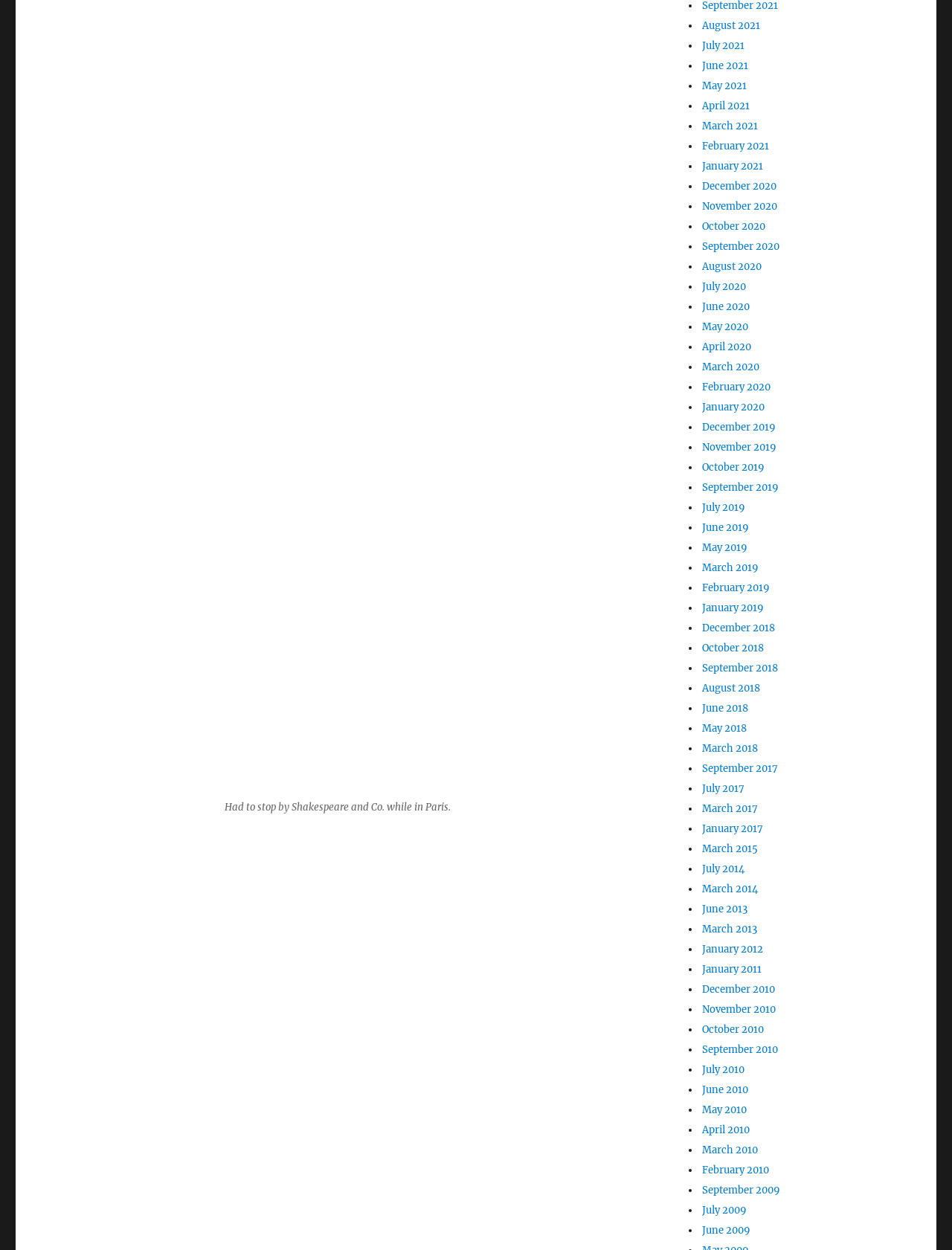How many links are there in the webpage?
From the screenshot, supply a one-word or short-phrase answer.

43